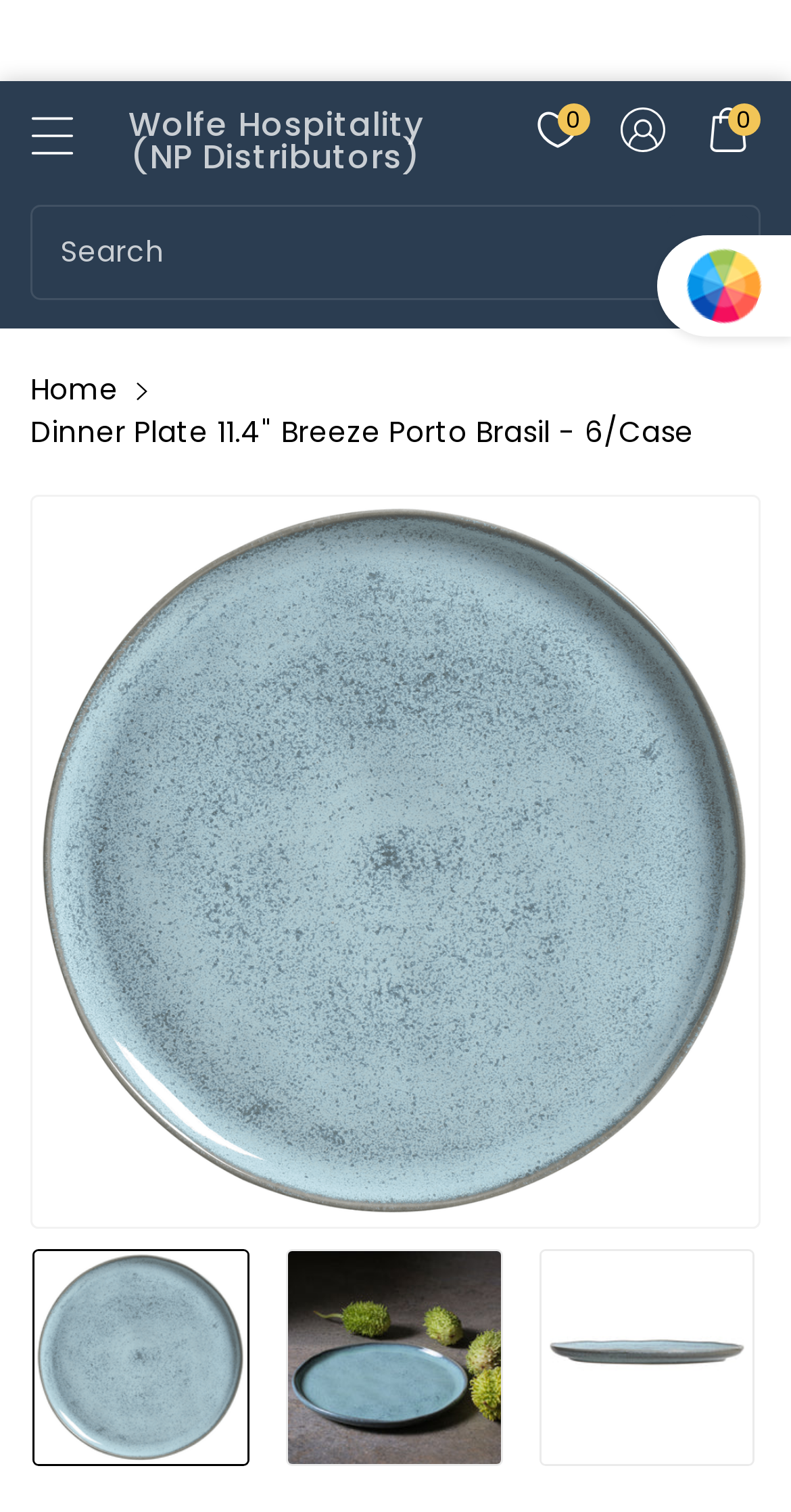How many images are in the gallery viewer?
Answer the question with a detailed and thorough explanation.

I counted the number of 'Load image' buttons in the gallery viewer section, which are three, indicating that there are three images in the gallery viewer.